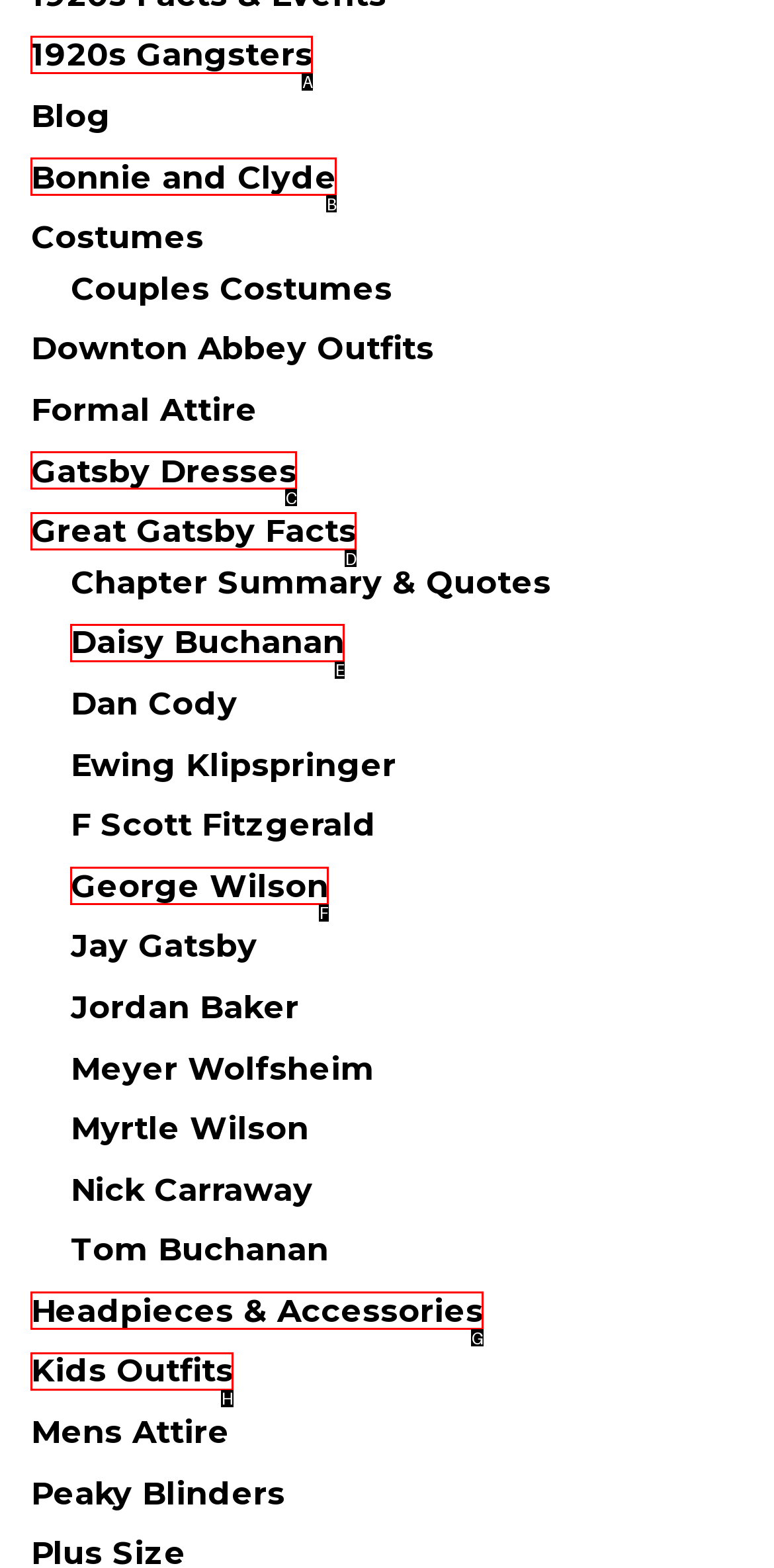Select the appropriate HTML element to click for the following task: Click on 1920s Gangsters
Answer with the letter of the selected option from the given choices directly.

A